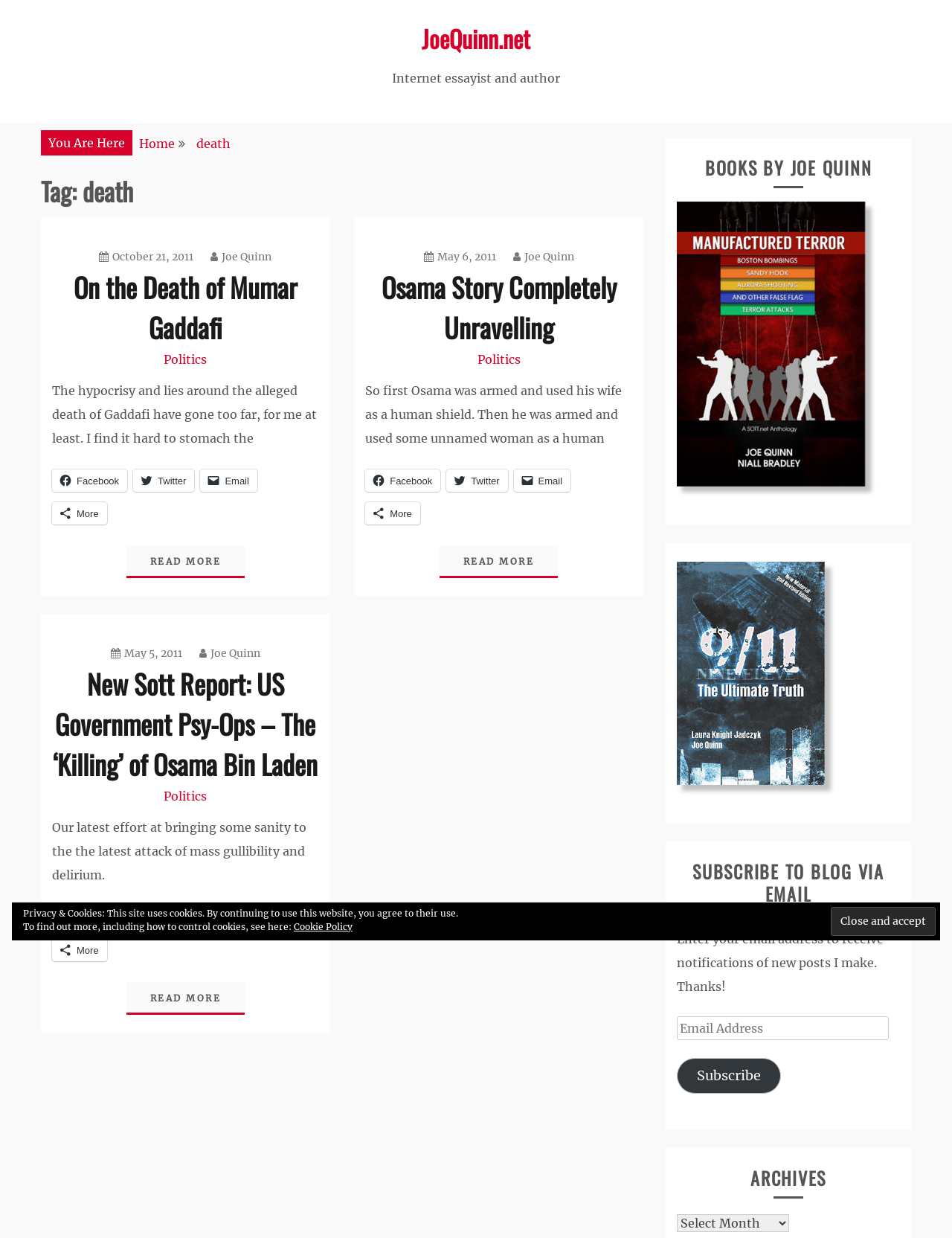Identify the bounding box for the described UI element. Provide the coordinates in (top-left x, top-left y, bottom-right x, bottom-right y) format with values ranging from 0 to 1: Home

[0.146, 0.11, 0.184, 0.122]